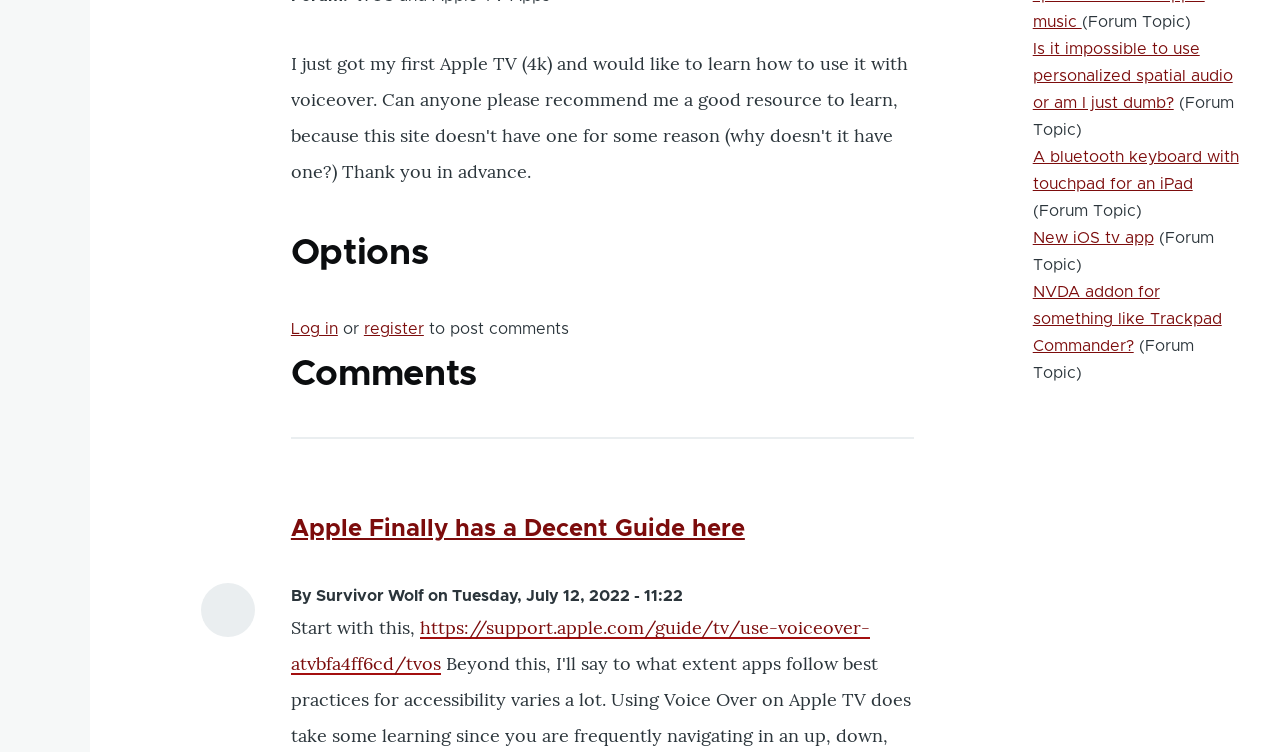Identify the bounding box for the UI element described as: "register". Ensure the coordinates are four float numbers between 0 and 1, formatted as [left, top, right, bottom].

[0.284, 0.427, 0.331, 0.448]